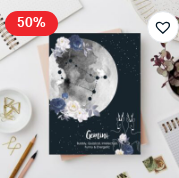Provide a thorough description of the image, including all visible elements.

This captivating image features the "Nautankishaala Gemini Zodiac Sign Notebook," showcasing a beautifully designed cover adorned with floral elements and a striking moon illustration. The notebook is set against a soft pastel background, emphasizing its artistic appeal. A bold label indicates a 50% discount, suggesting a special promotional offer. Nearby, a minimalistic heart icon hints at the option to add this item to a wishlist, enhancing the shopping experience. The scene is further enriched by stationery items, such as pens and clips, along with a small potted plant, creating a cozy and inviting workspace aesthetic.